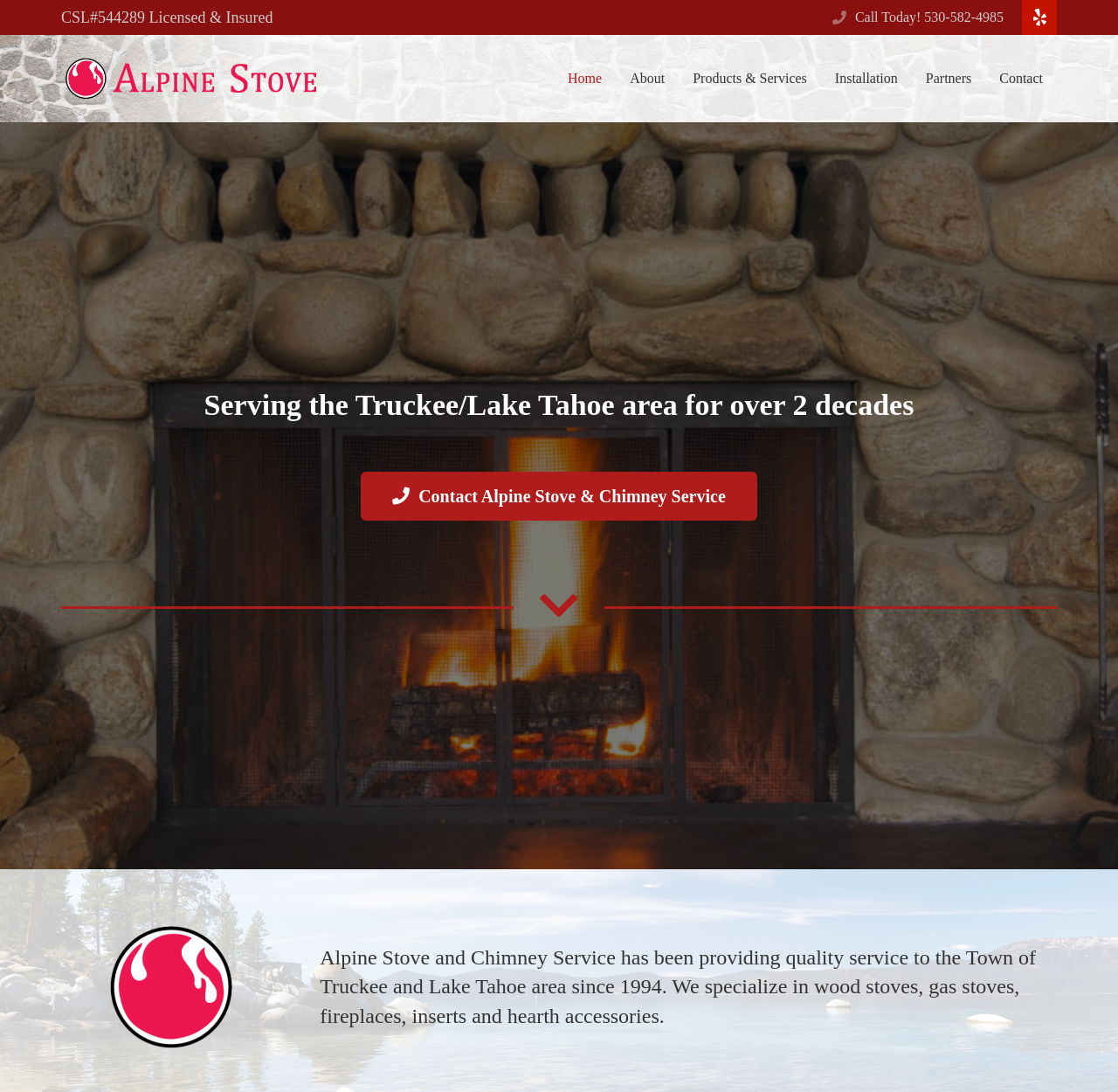Find the bounding box coordinates for the element that must be clicked to complete the instruction: "View the 'About' page". The coordinates should be four float numbers between 0 and 1, indicated as [left, top, right, bottom].

[0.551, 0.052, 0.607, 0.092]